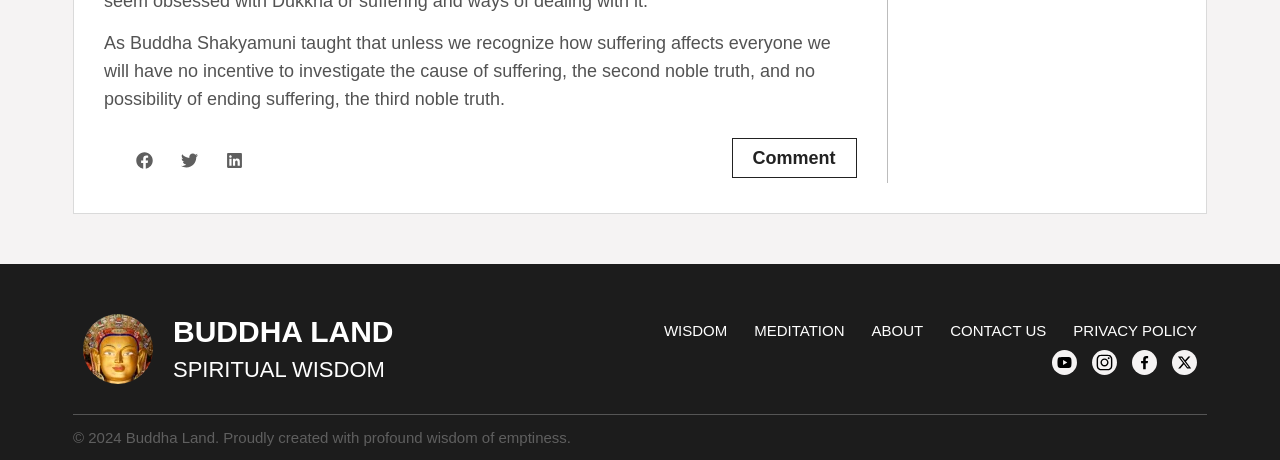Find the bounding box coordinates of the element to click in order to complete this instruction: "Visit Buddha Land Spiritual Wisdom". The bounding box coordinates must be four float numbers between 0 and 1, denoted as [left, top, right, bottom].

[0.135, 0.682, 0.307, 0.835]